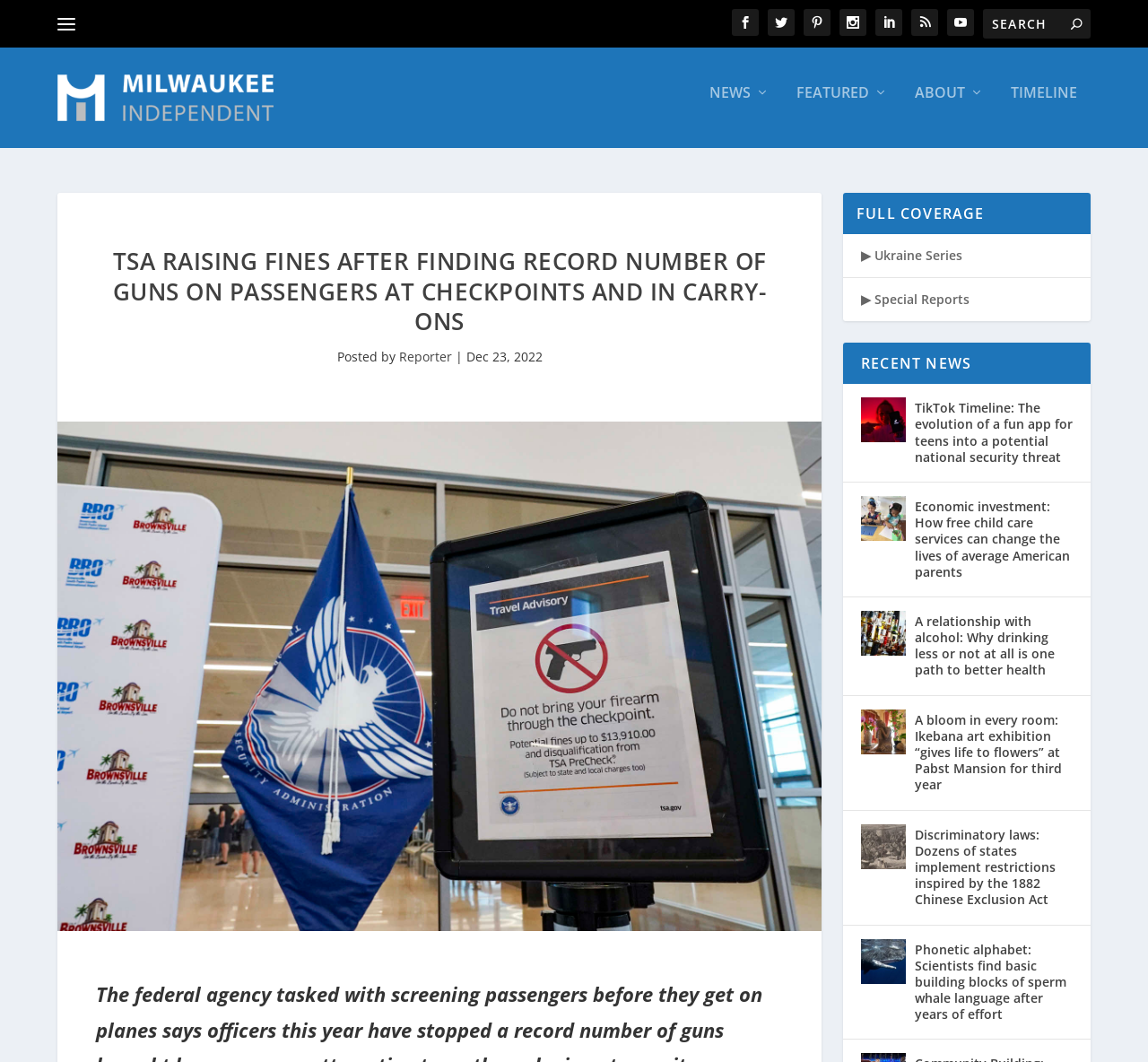Determine the coordinates of the bounding box for the clickable area needed to execute this instruction: "Read the news about TSA raising fines".

[0.097, 0.222, 0.669, 0.316]